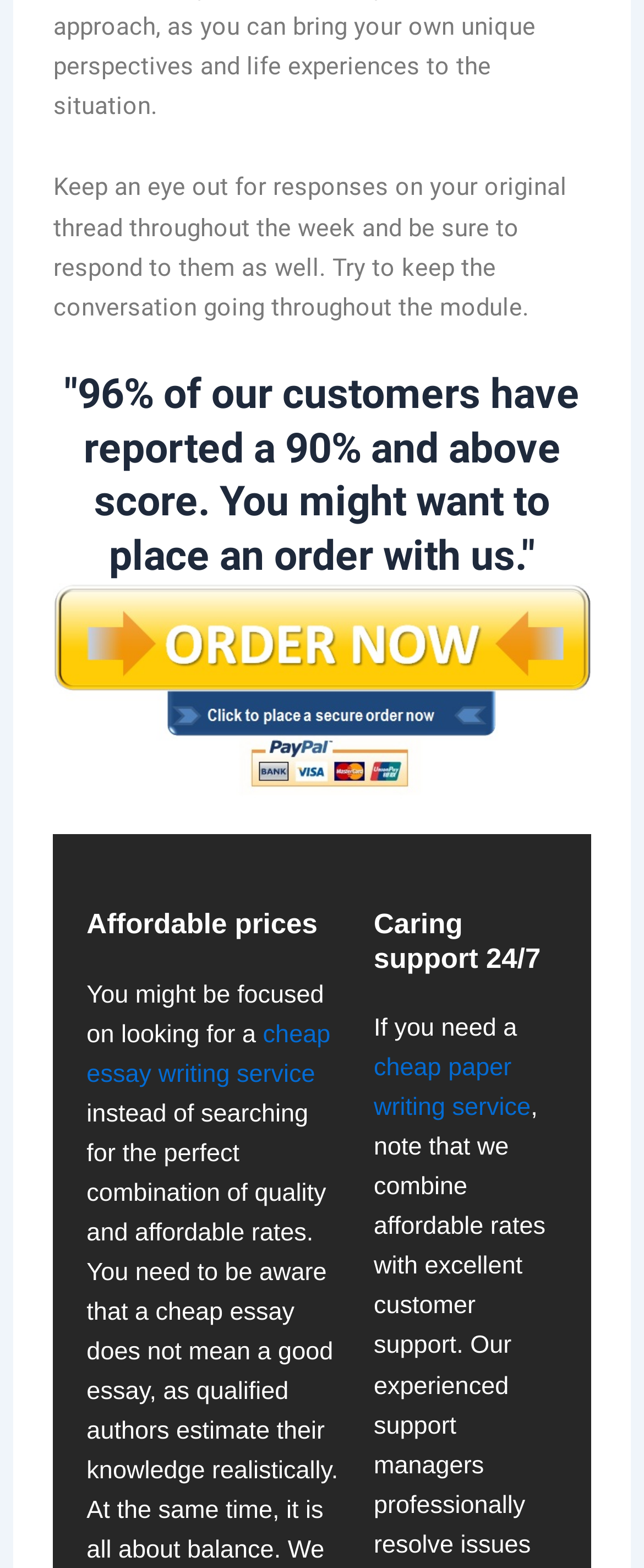What is the topic of the essay writing service?
Give a comprehensive and detailed explanation for the question.

The topic of the essay writing service can be inferred from the link 'Essay Writing Service' and the image with the same description, which suggests that the service is related to essay writing.